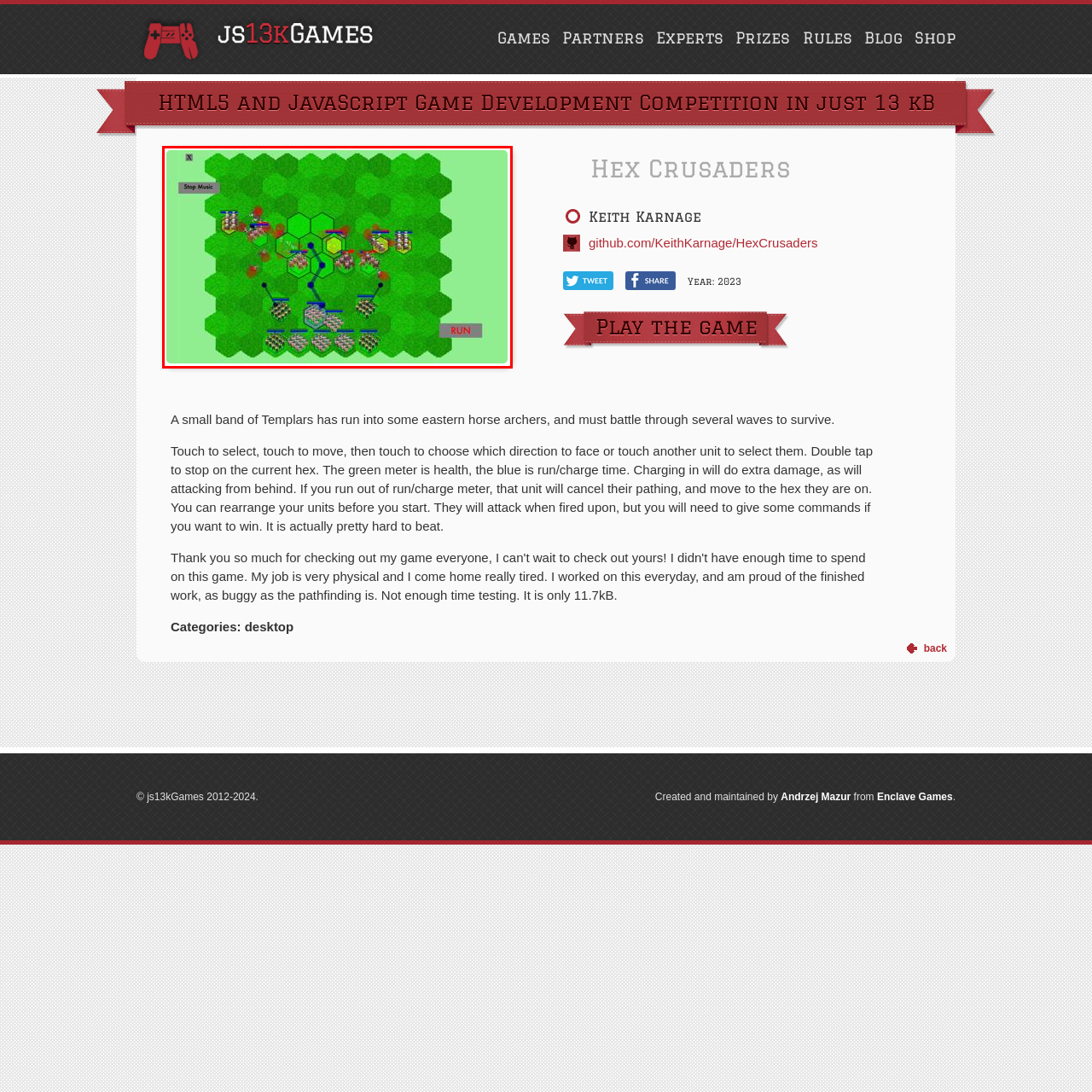What do the colorful markers on the units represent?
Inspect the image within the red bounding box and answer concisely using one word or a short phrase.

Health and status